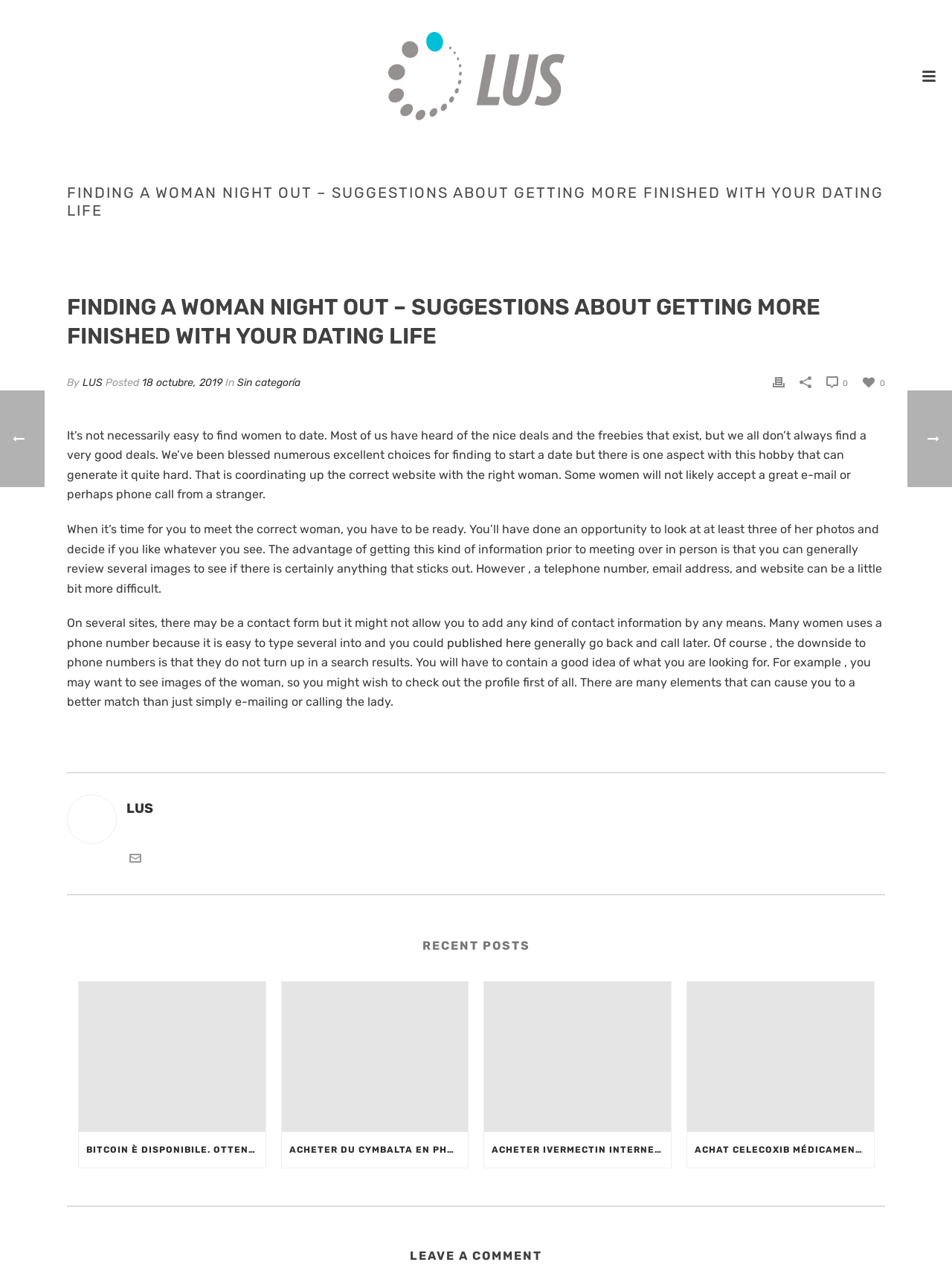Determine the bounding box coordinates for the region that must be clicked to execute the following instruction: "Click the SIN CATEGORÍA link".

[0.384, 0.188, 0.452, 0.195]